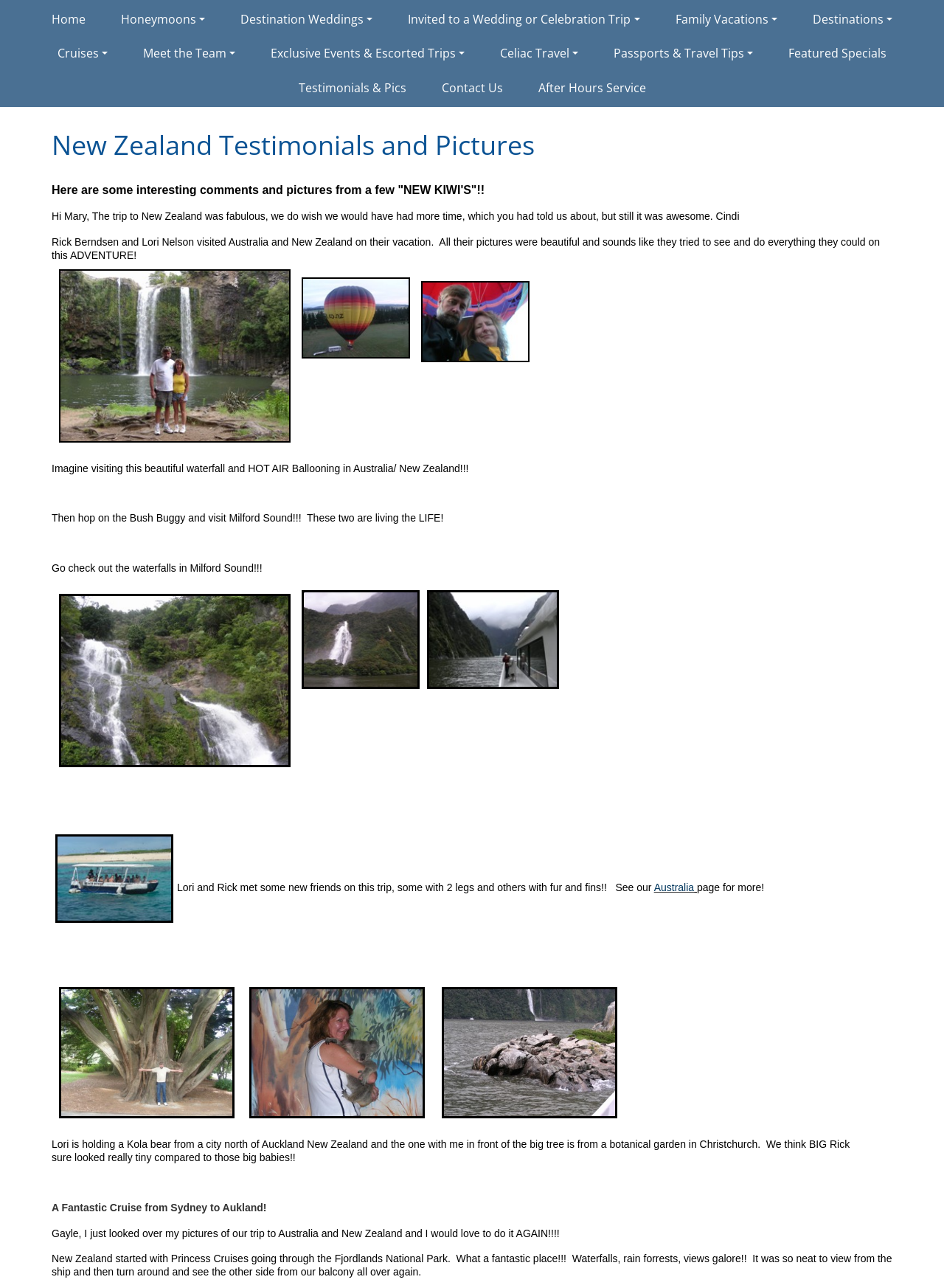Please locate the bounding box coordinates for the element that should be clicked to achieve the following instruction: "View 'Testimonials & Pics'". Ensure the coordinates are given as four float numbers between 0 and 1, i.e., [left, top, right, bottom].

[0.297, 0.055, 0.449, 0.081]